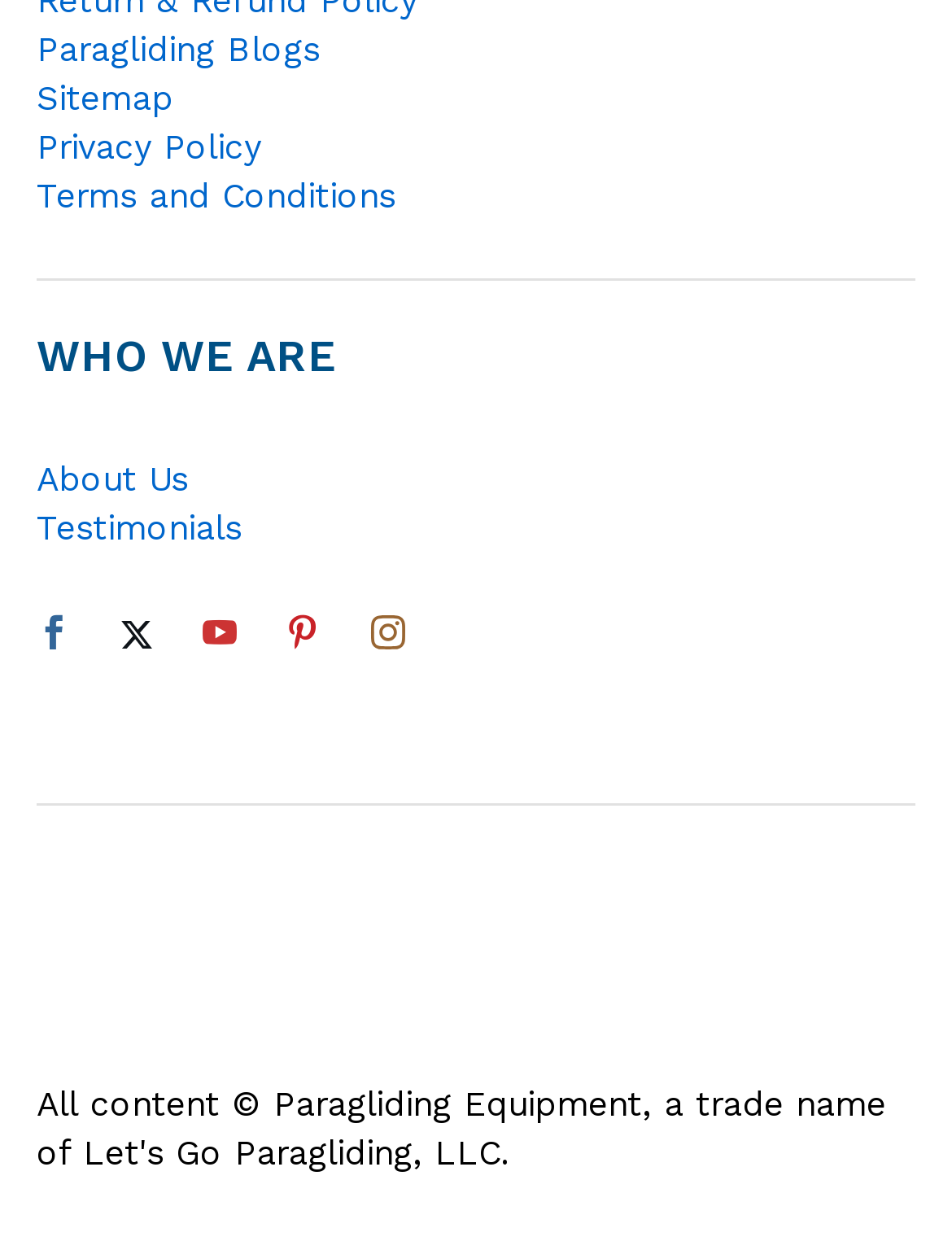Provide the bounding box coordinates of the section that needs to be clicked to accomplish the following instruction: "Click on Paragliding Blogs."

[0.038, 0.023, 0.336, 0.054]